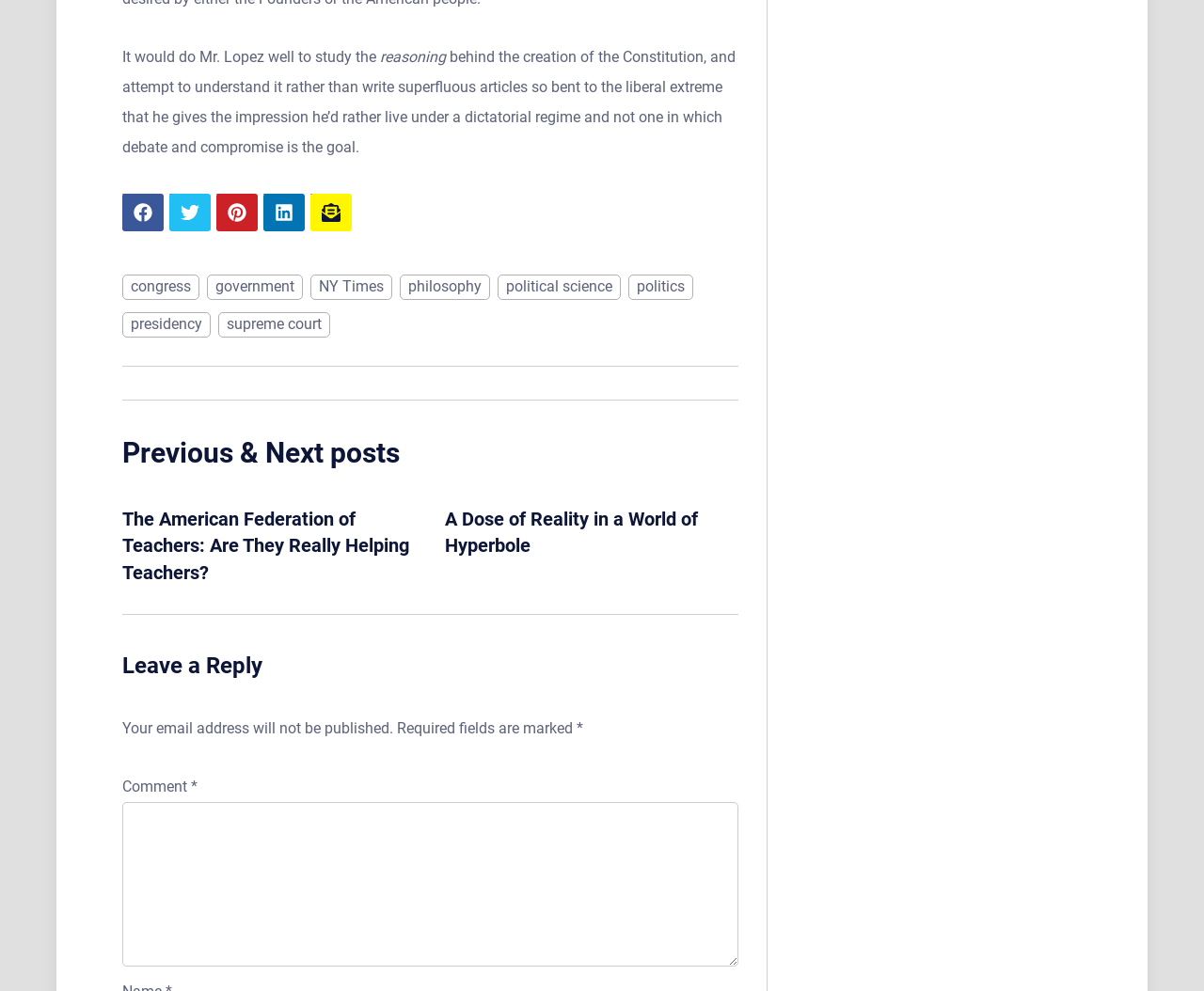Please indicate the bounding box coordinates for the clickable area to complete the following task: "Enter a comment". The coordinates should be specified as four float numbers between 0 and 1, i.e., [left, top, right, bottom].

[0.102, 0.809, 0.613, 0.975]